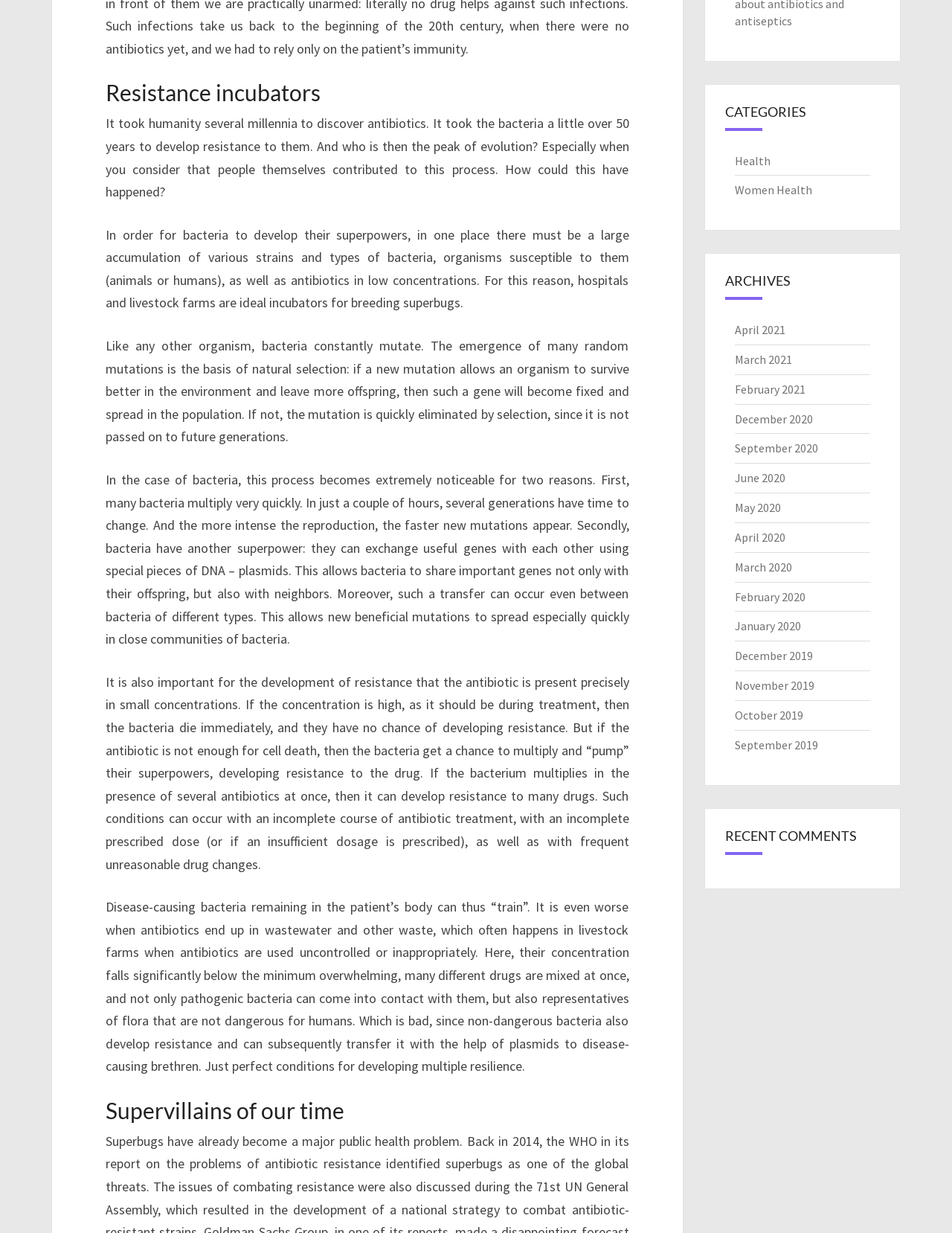Find the bounding box coordinates for the UI element whose description is: "Health". The coordinates should be four float numbers between 0 and 1, in the format [left, top, right, bottom].

[0.771, 0.124, 0.809, 0.136]